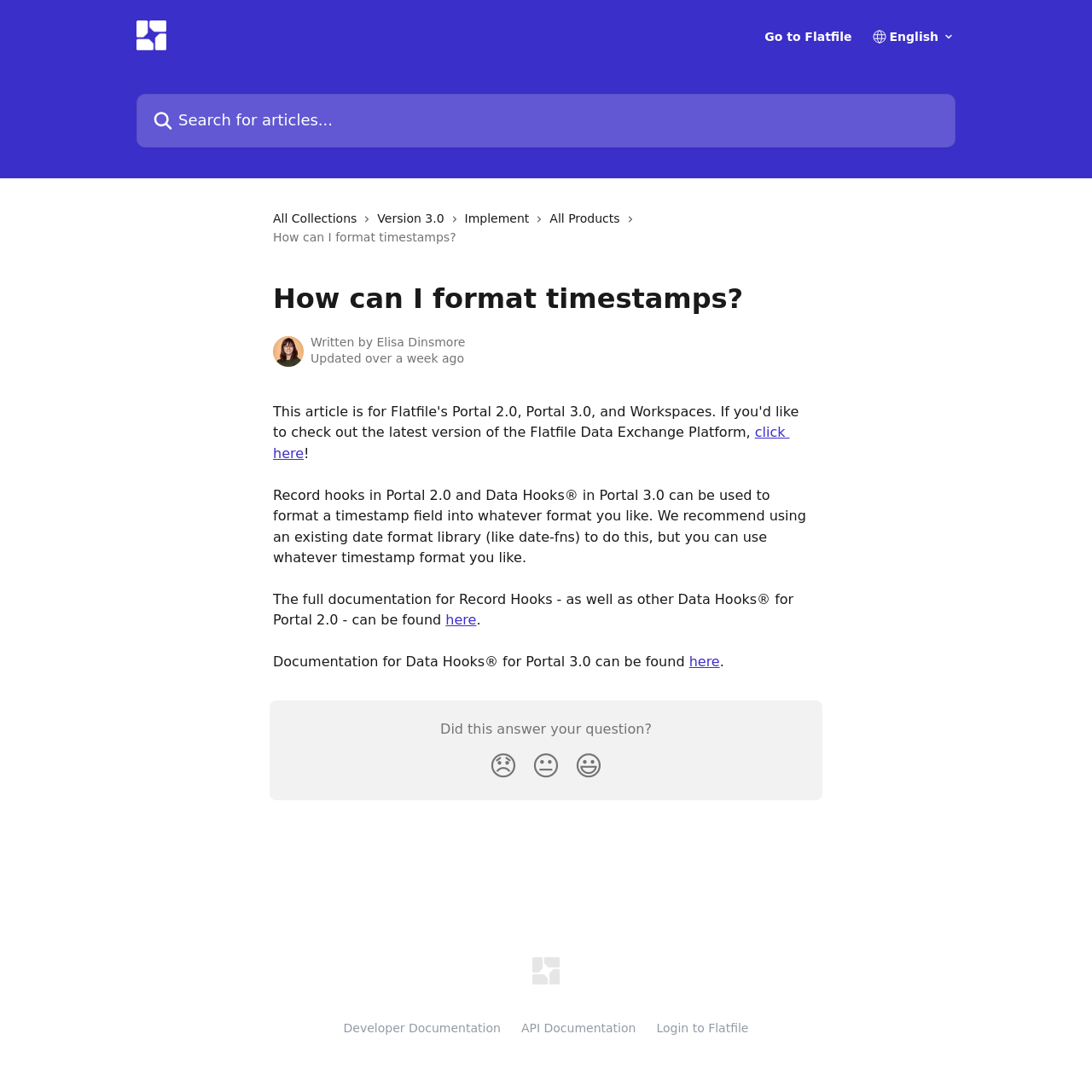Please determine the bounding box coordinates of the section I need to click to accomplish this instruction: "Click on All Collections".

[0.25, 0.191, 0.333, 0.209]